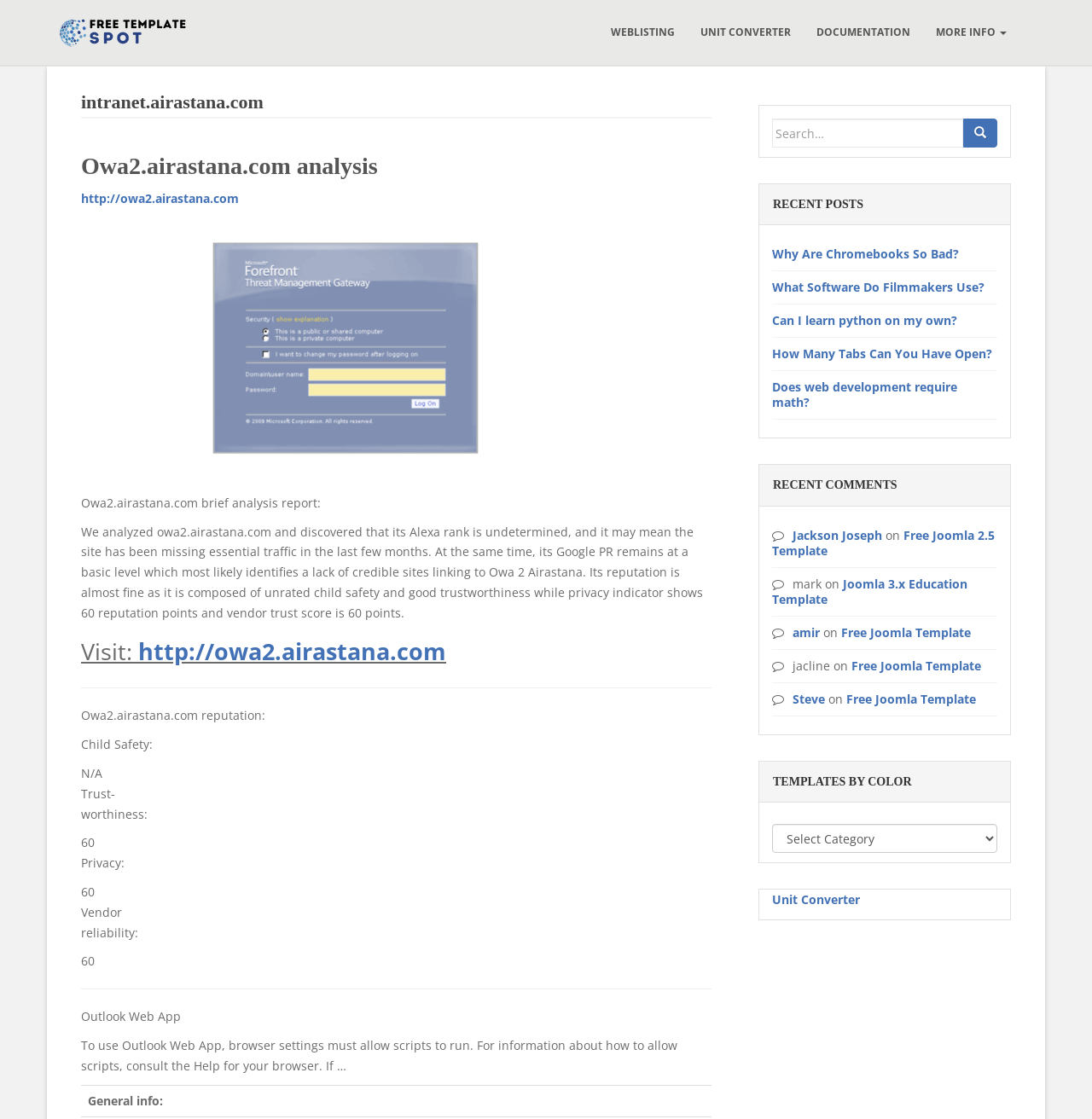Specify the bounding box coordinates for the region that must be clicked to perform the given instruction: "Click the logo".

[0.055, 0.021, 0.172, 0.035]